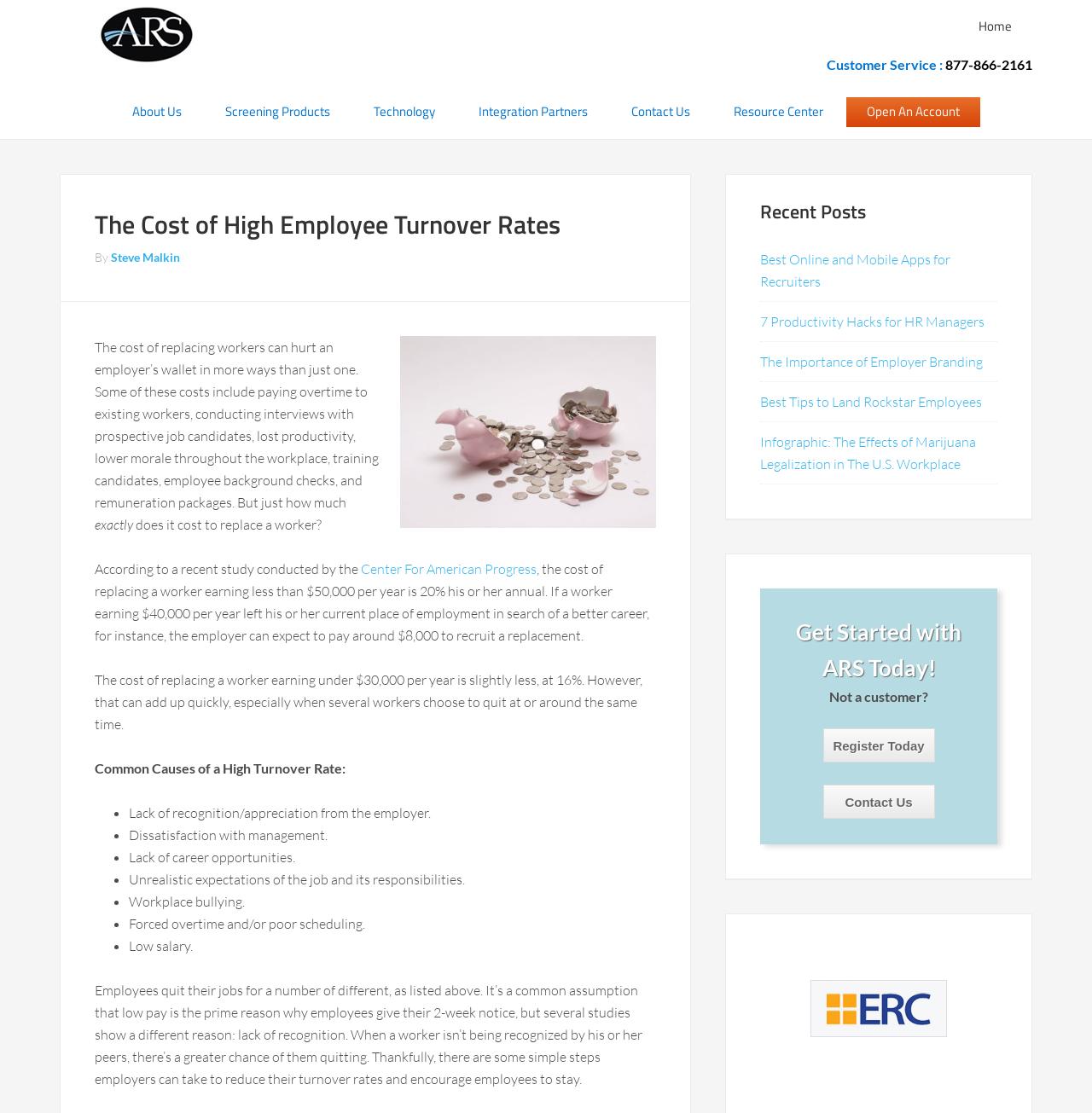What is the main reason why employees quit their jobs?
Please answer the question with a detailed and comprehensive explanation.

The text states that it's a common assumption that low pay is the prime reason why employees give their 2-week notice, but several studies show a different reason: lack of recognition. This is mentioned in the paragraph that starts with 'Employees quit their jobs for a number of different reasons, as listed above'.